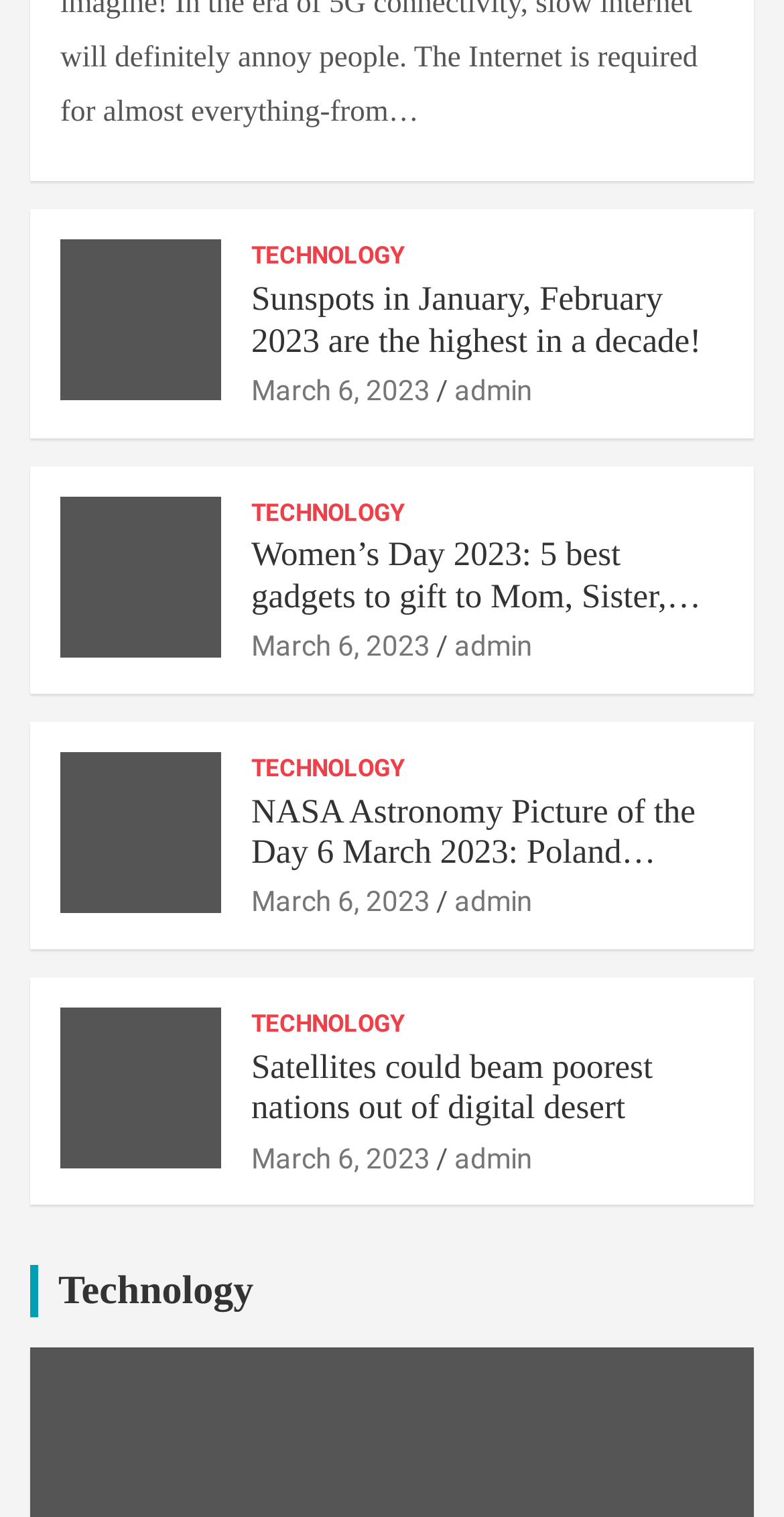Provide the bounding box coordinates of the section that needs to be clicked to accomplish the following instruction: "Learn about Satellites beaming poorest nations out of digital desert."

[0.321, 0.69, 0.923, 0.744]